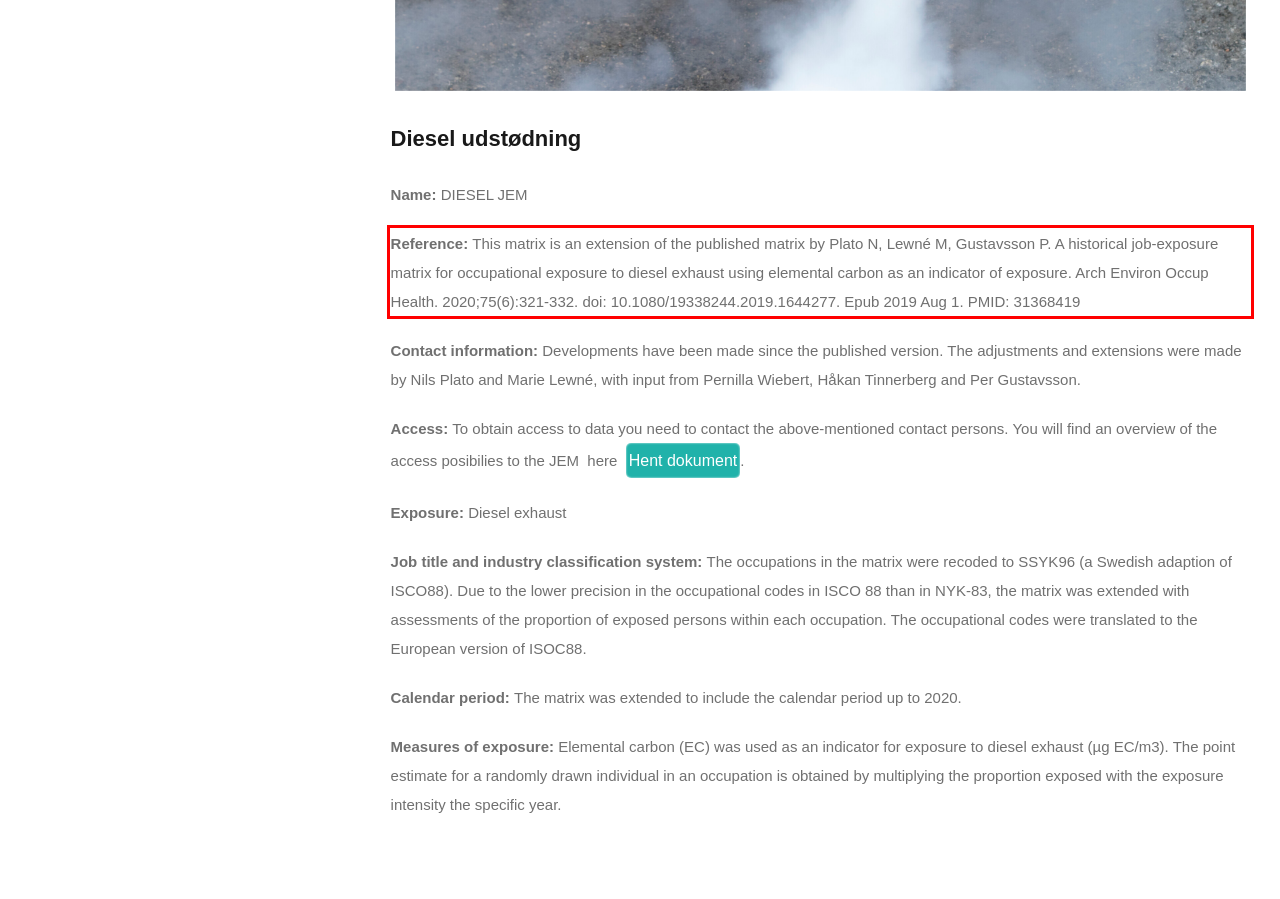There is a screenshot of a webpage with a red bounding box around a UI element. Please use OCR to extract the text within the red bounding box.

Reference: This matrix is an extension of the published matrix by Plato N, Lewné M, Gustavsson P. A historical job-exposure matrix for occupational exposure to diesel exhaust using elemental carbon as an indicator of exposure. Arch Environ Occup Health. 2020;75(6):321-332. doi: 10.1080/19338244.2019.1644277. Epub 2019 Aug 1. PMID: 31368419